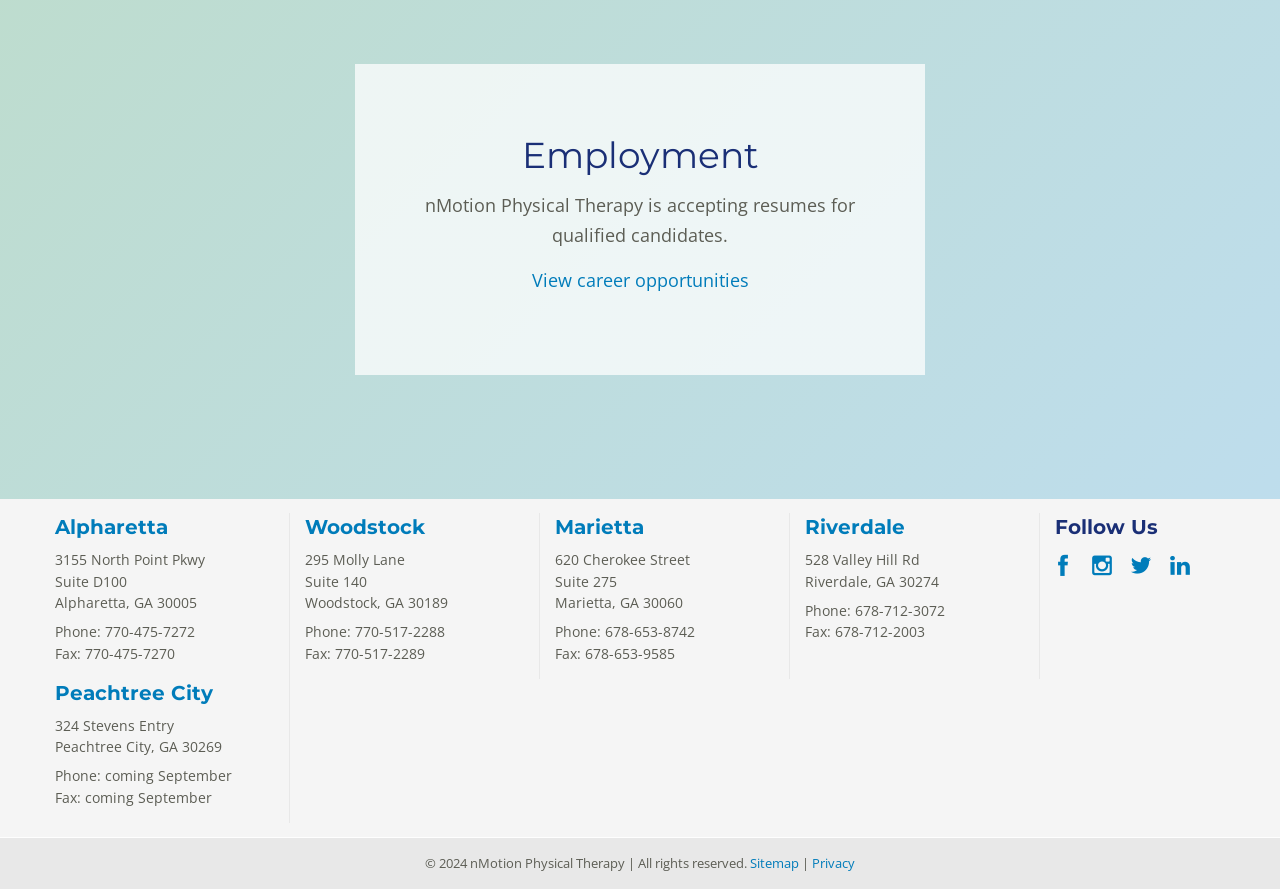What is the company name? Examine the screenshot and reply using just one word or a brief phrase.

nMotion Physical Therapy